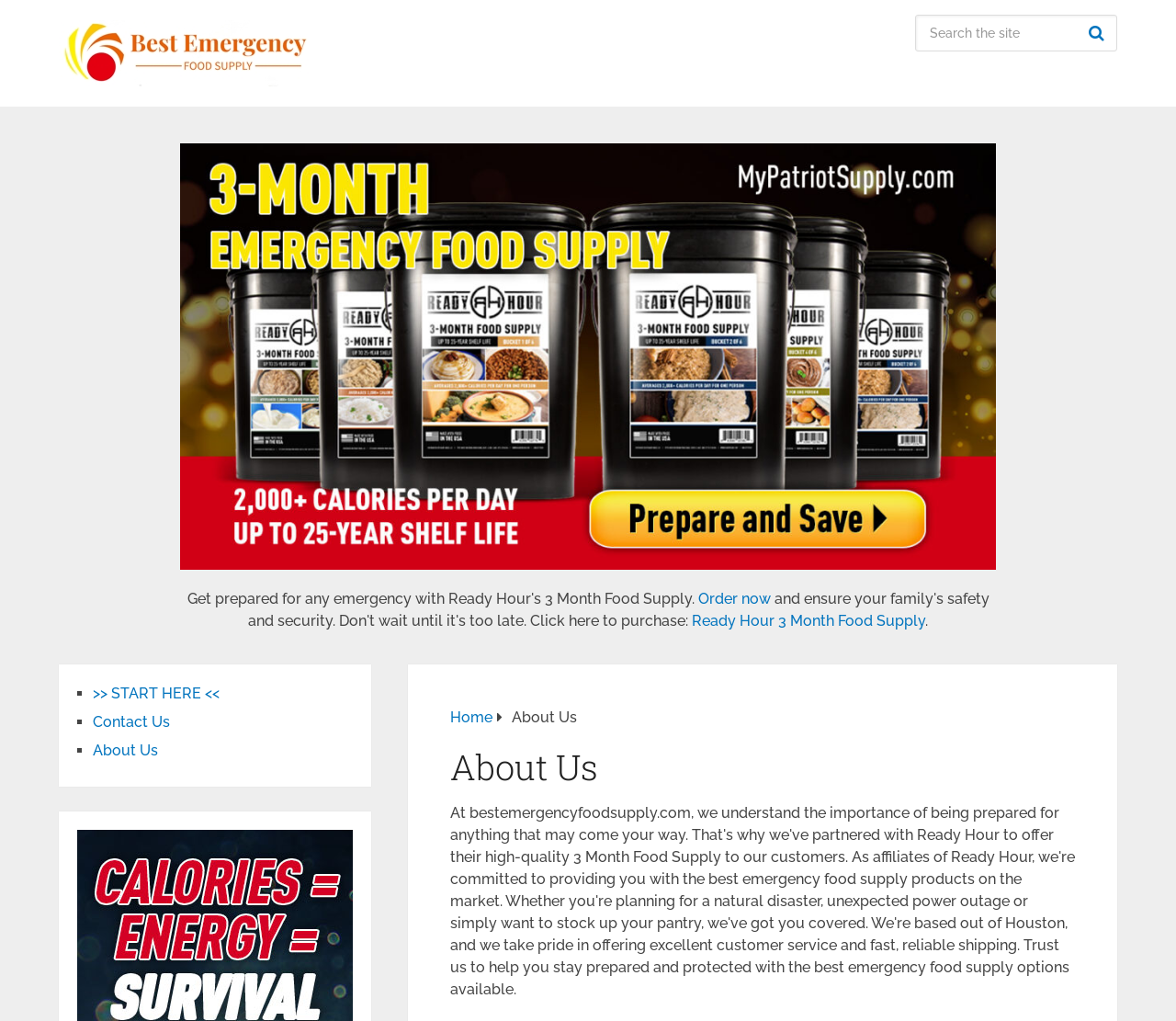Give a concise answer of one word or phrase to the question: 
What is the purpose of the image on the page?

To represent the website